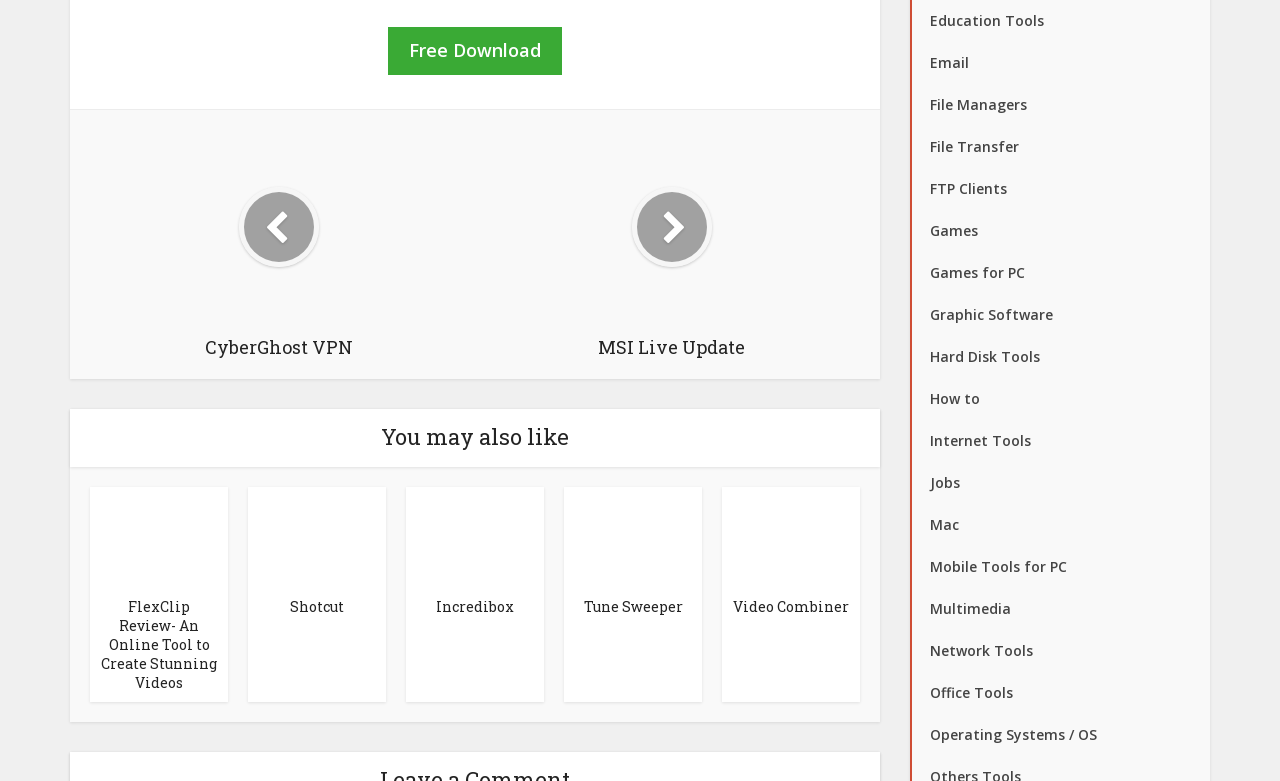Give a succinct answer to this question in a single word or phrase: 
How many categories are listed at the bottom of the page?

20